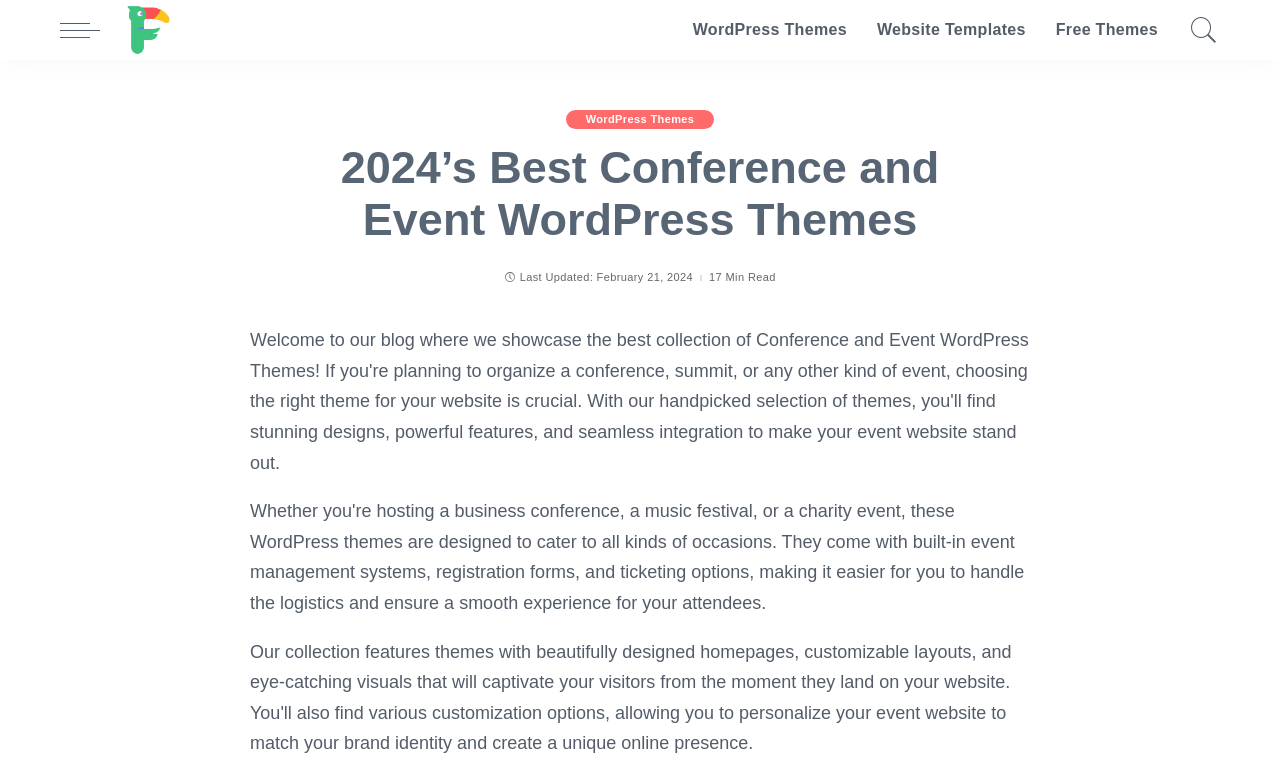Bounding box coordinates must be specified in the format (top-left x, top-left y, bottom-right x, bottom-right y). All values should be floating point numbers between 0 and 1. What are the bounding box coordinates of the UI element described as: Website Templates

[0.673, 0.0, 0.813, 0.077]